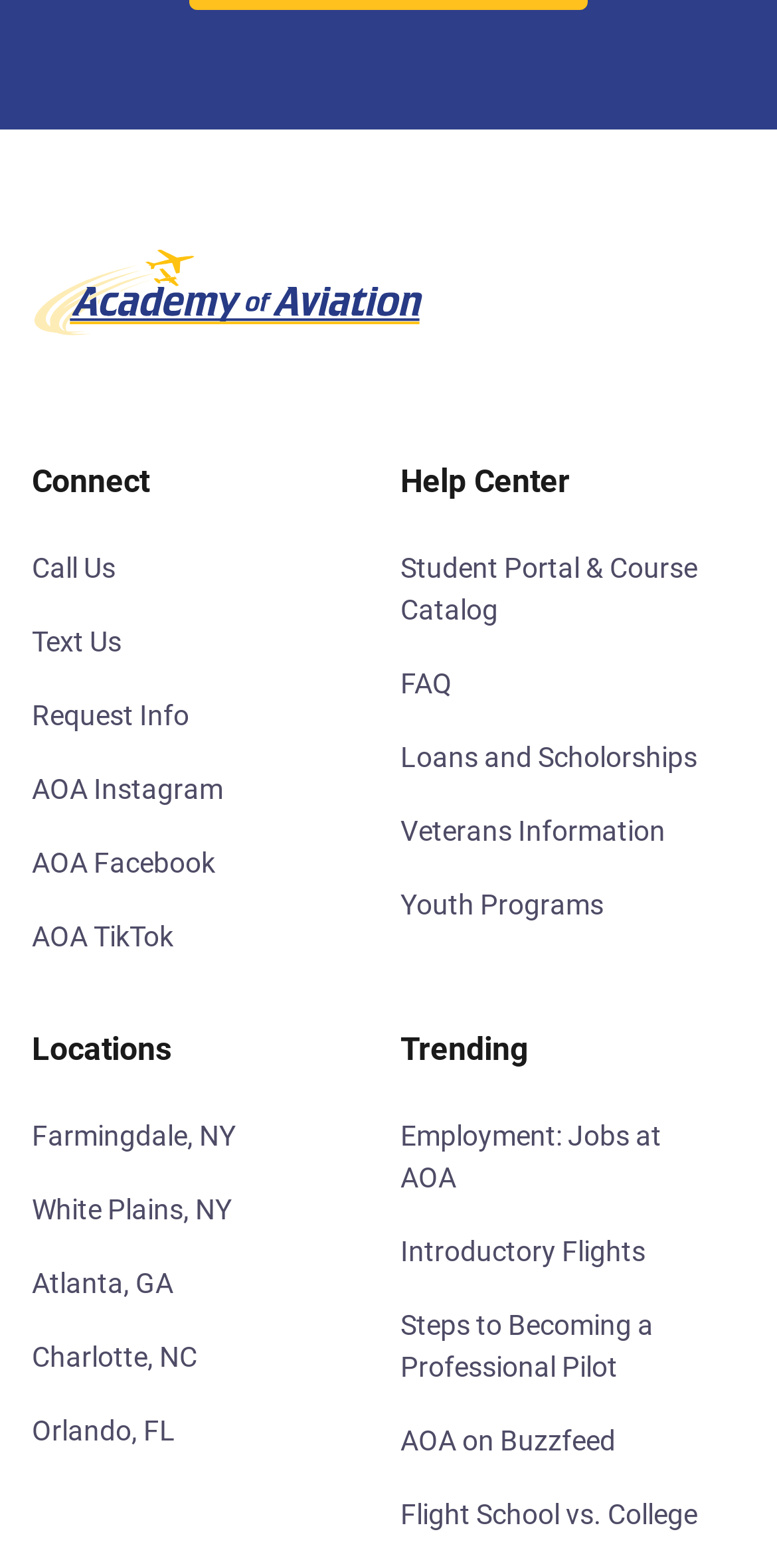What is the first social media platform listed?
Can you give a detailed and elaborate answer to the question?

The first social media platform listed is Instagram, which can be found by looking at the links under the 'Connect' section, where 'AOA Instagram' is the first link.